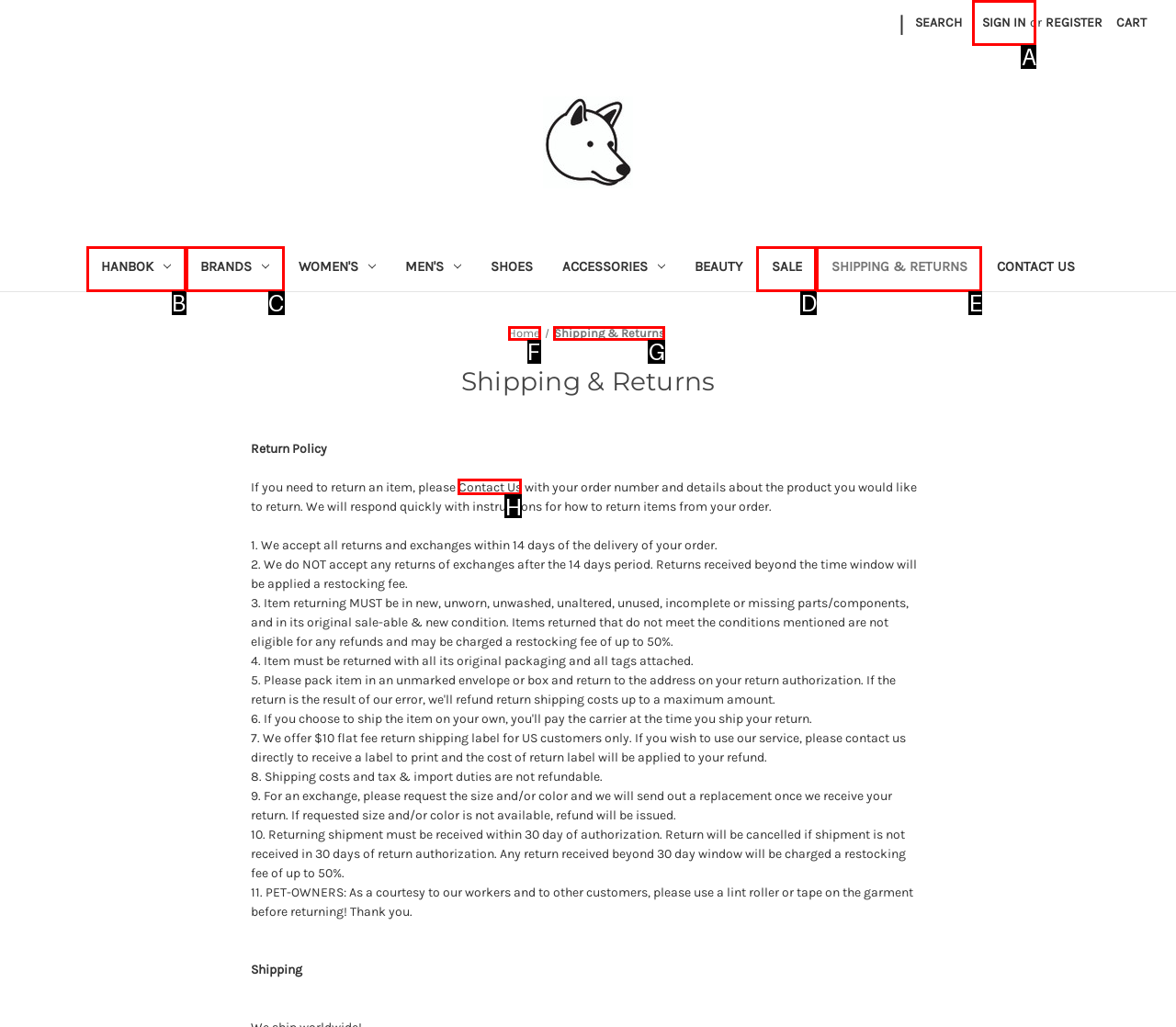Which letter corresponds to the correct option to complete the task: Sign in to your account?
Answer with the letter of the chosen UI element.

A